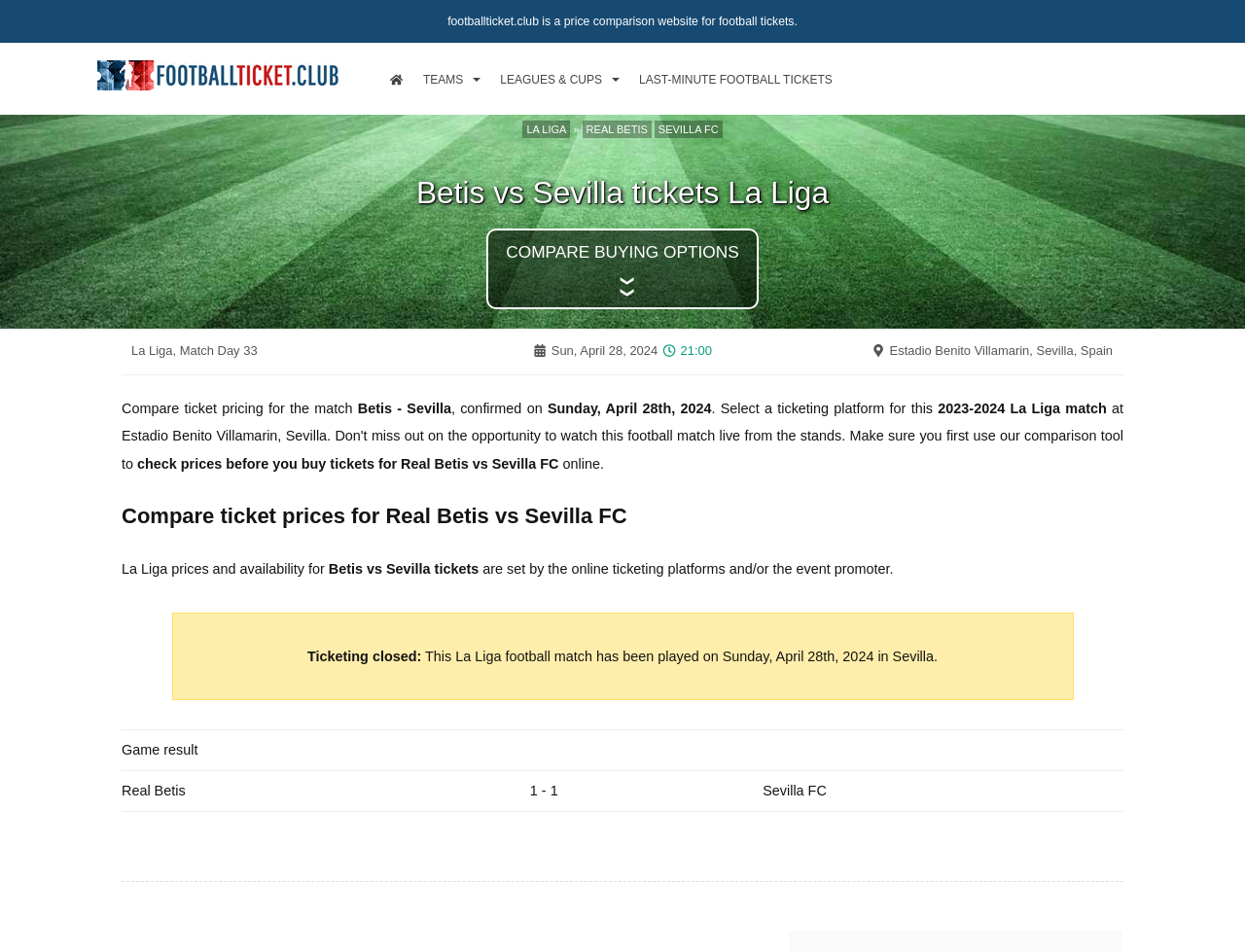Please specify the bounding box coordinates of the clickable region necessary for completing the following instruction: "Check 'LAST-MINUTE FOOTBALL TICKETS'". The coordinates must consist of four float numbers between 0 and 1, i.e., [left, top, right, bottom].

[0.506, 0.045, 0.676, 0.121]